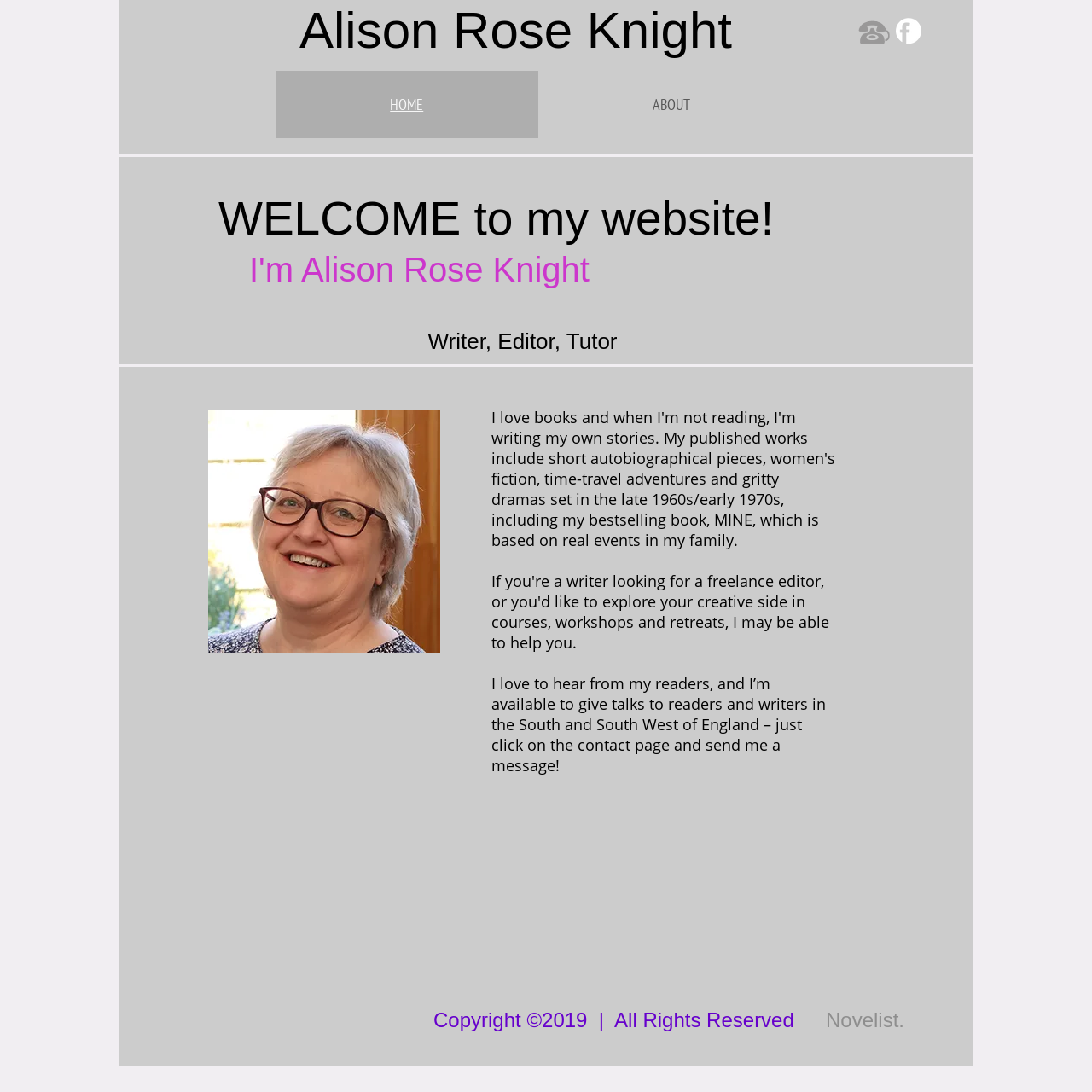What is the copyright year?
Using the image, answer in one word or phrase.

2019